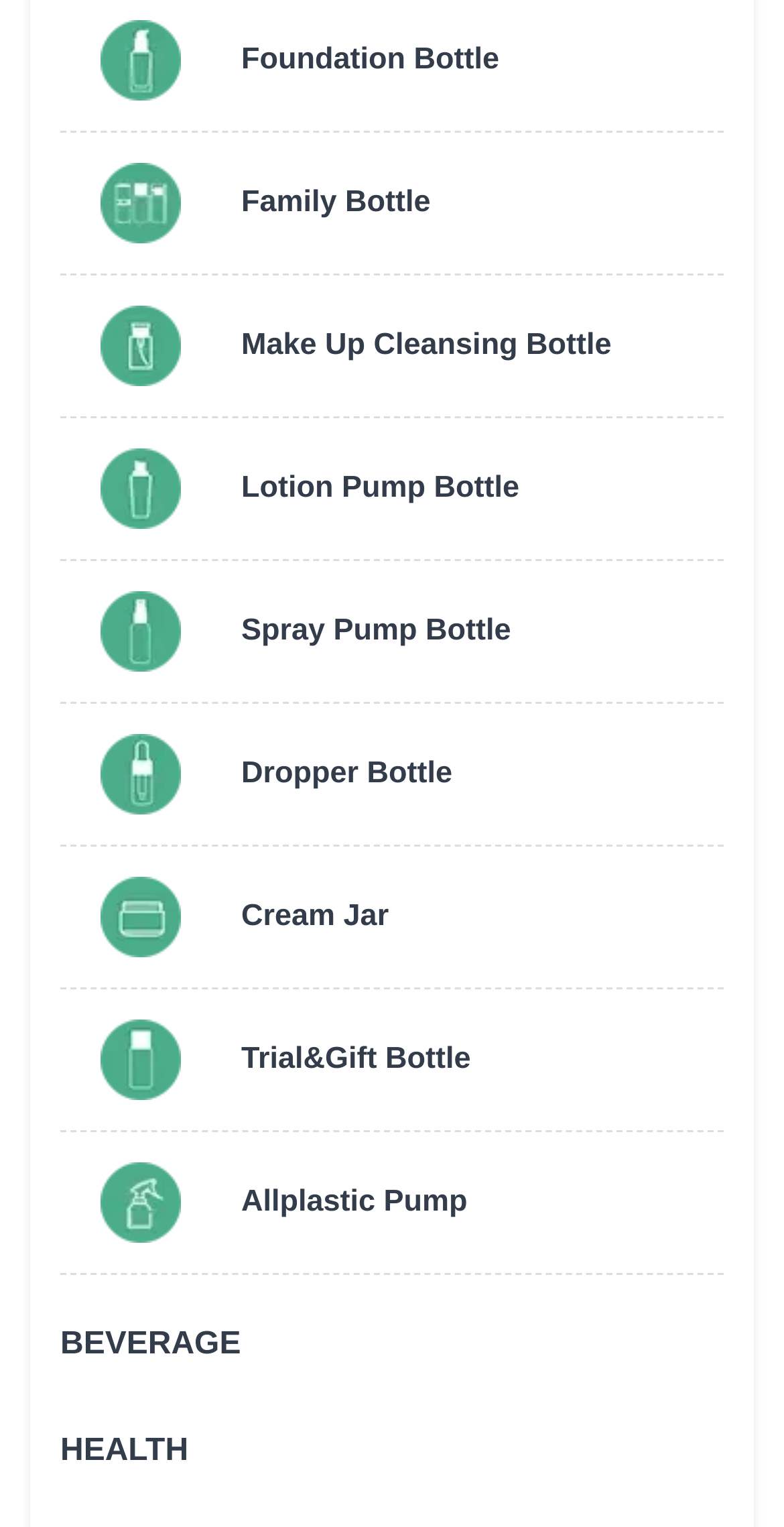Please specify the bounding box coordinates of the region to click in order to perform the following instruction: "explore Make Up Cleansing Bottle".

[0.077, 0.2, 0.923, 0.273]